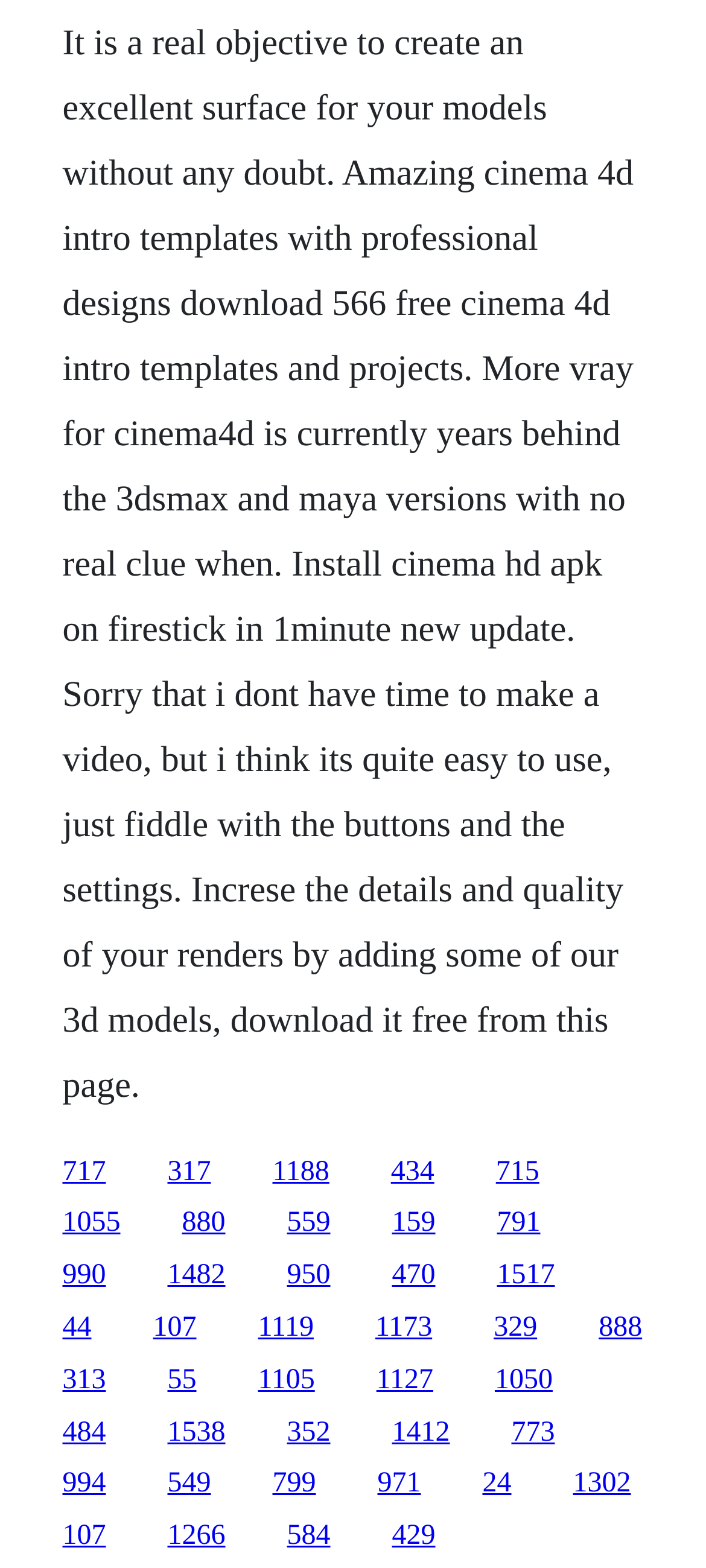Find and provide the bounding box coordinates for the UI element described with: "717".

[0.088, 0.737, 0.15, 0.757]